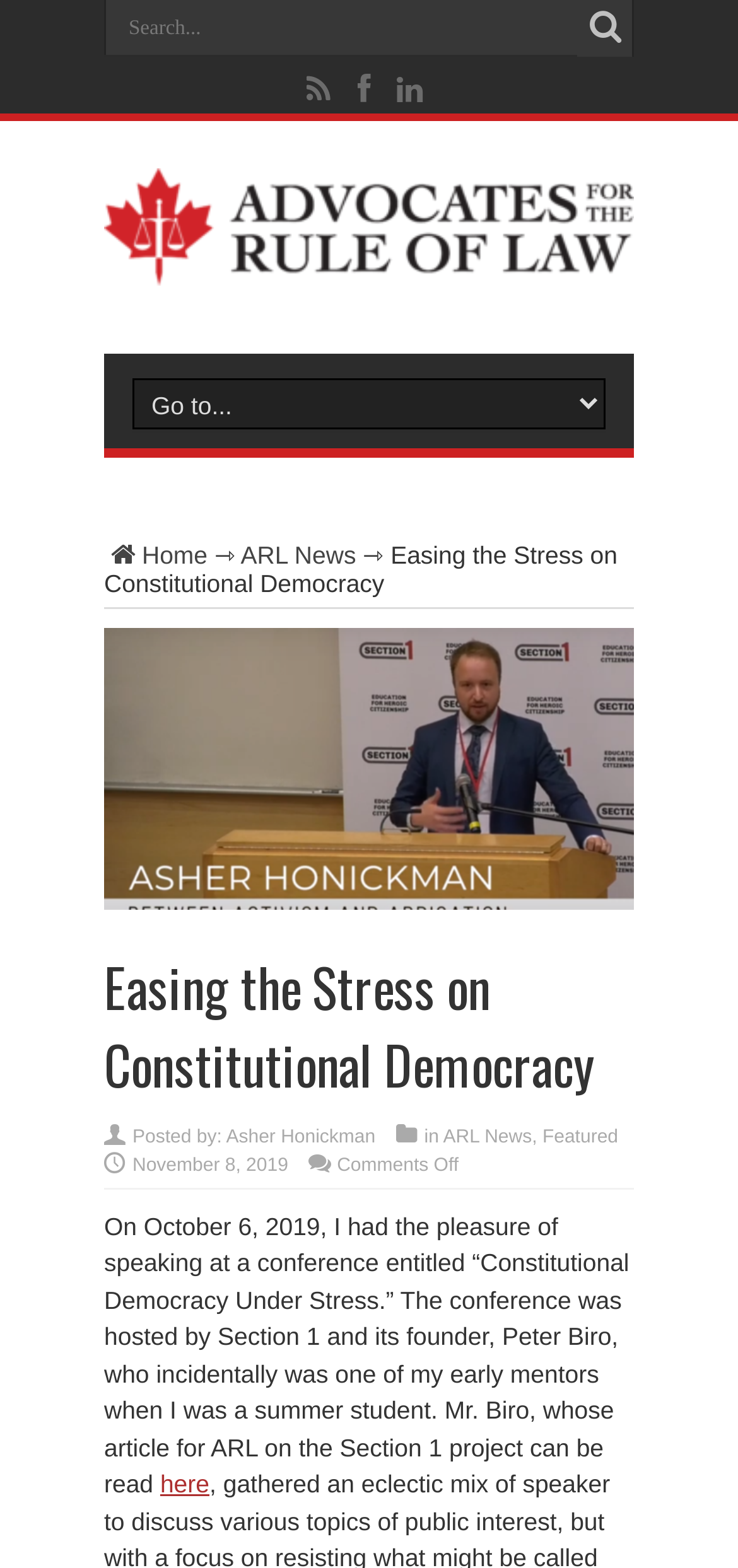Refer to the screenshot and answer the following question in detail:
What is the name of the organization?

I determined the answer by looking at the heading element with the text 'Advocates for the Rule of Law' and its corresponding link and image elements, which suggests that it is the name of the organization.